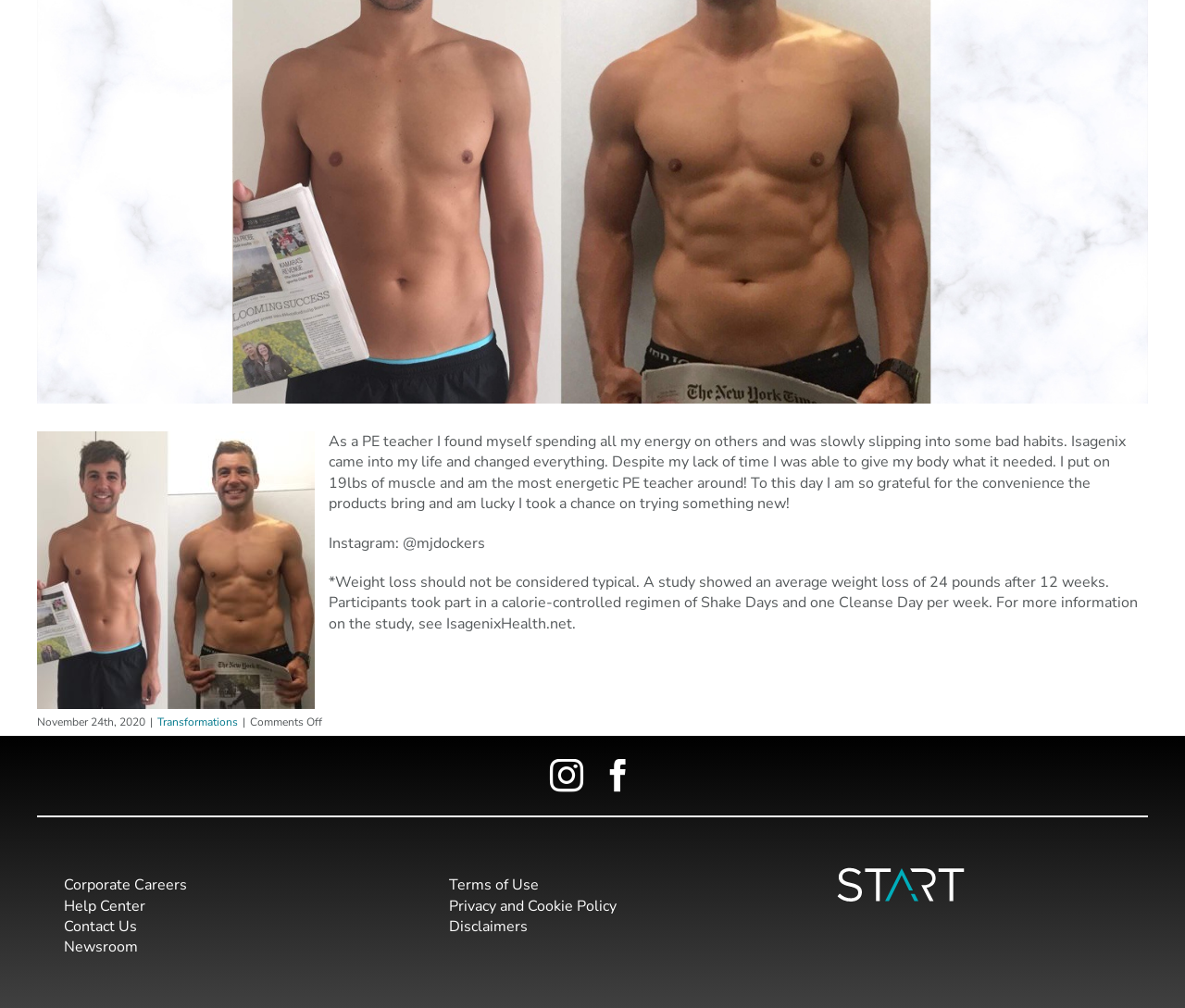Locate the bounding box of the user interface element based on this description: "aria-label="START-logo-1"".

[0.704, 0.85, 0.817, 0.871]